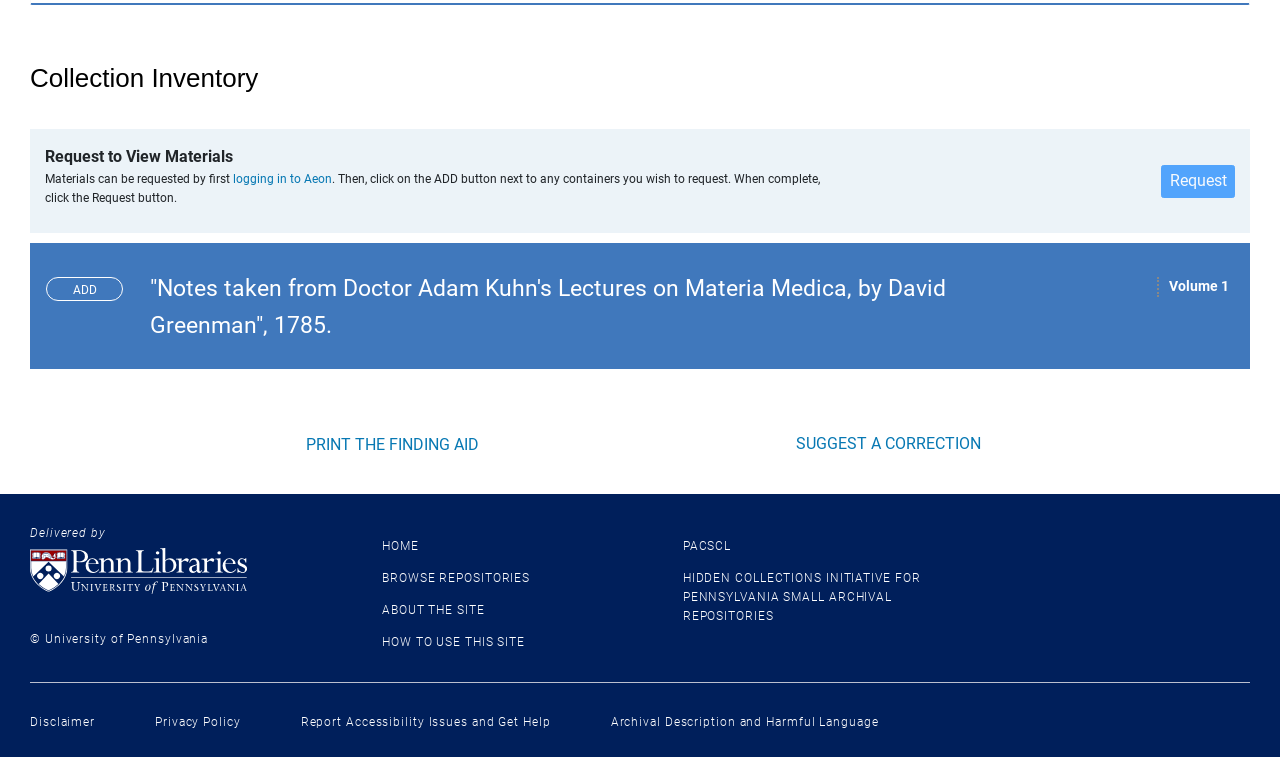What is the title of the collection?
Using the screenshot, give a one-word or short phrase answer.

Collection Inventory